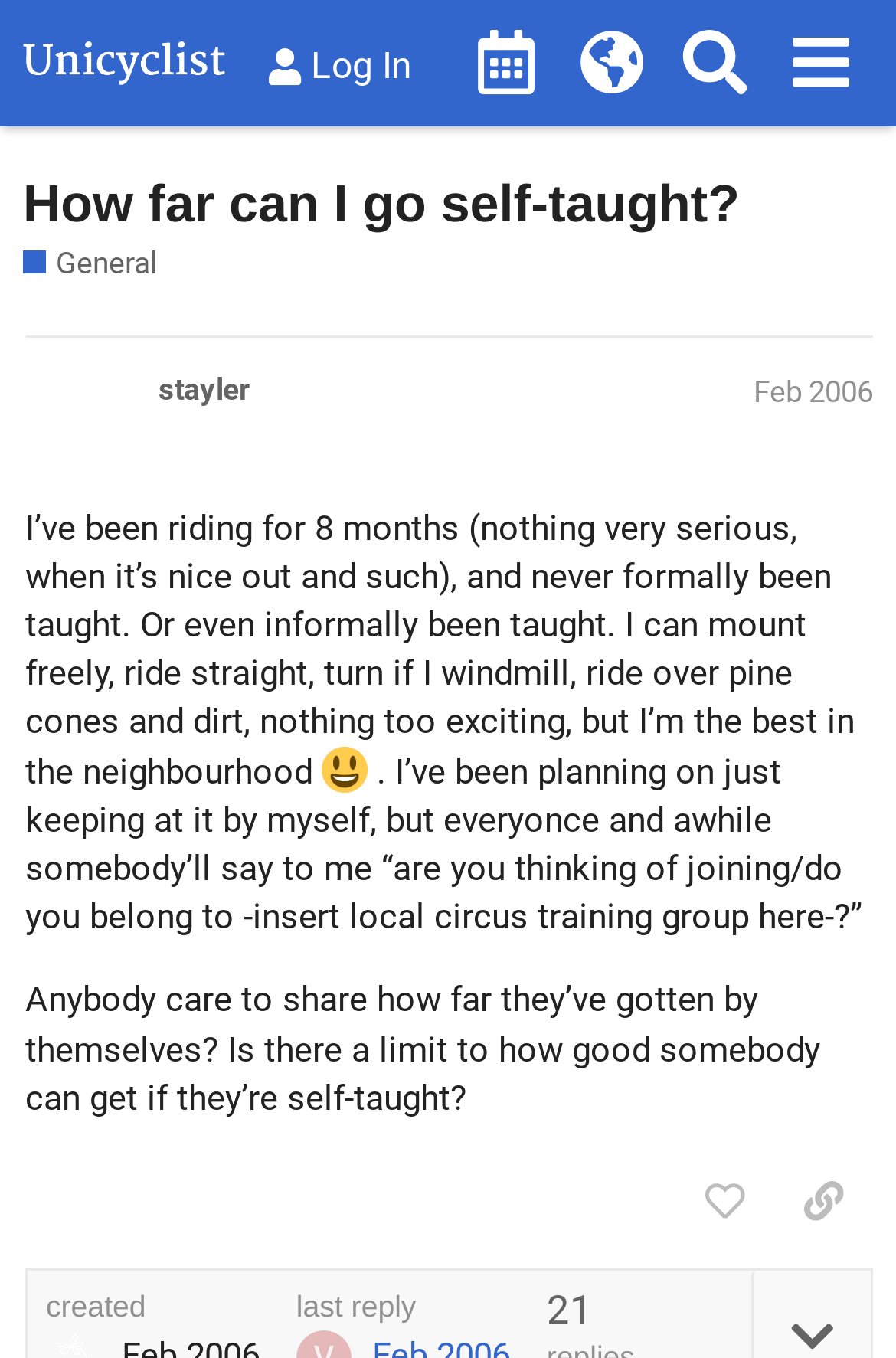Offer an extensive depiction of the webpage and its key elements.

This webpage appears to be a forum discussion thread on the topic of unicycling. At the top, there is a header section with a logo image of Unicyclist.com, a link to the website, and several buttons for logging in, searching, and accessing a menu. Below the header, there is a heading that reads "How far can I go self-taught?" followed by a link to the same title and a link to the category "General".

The main content of the page is a post from a user named "stayler" dated February 2006. The post describes the user's experience with unicycling, having ridden for 8 months without formal or informal instruction. The user can perform basic skills like mounting, riding straight, and turning, but nothing too exciting. The post also mentions that the user has been encouraged to join a local circus training group and asks if others have achieved significant progress through self-teaching.

The post includes a few images, including a smiley face emoticon. Below the post, there are buttons to like the post and copy a link to the post to the clipboard. At the very bottom of the page, there is a small text indicating when the post was created.